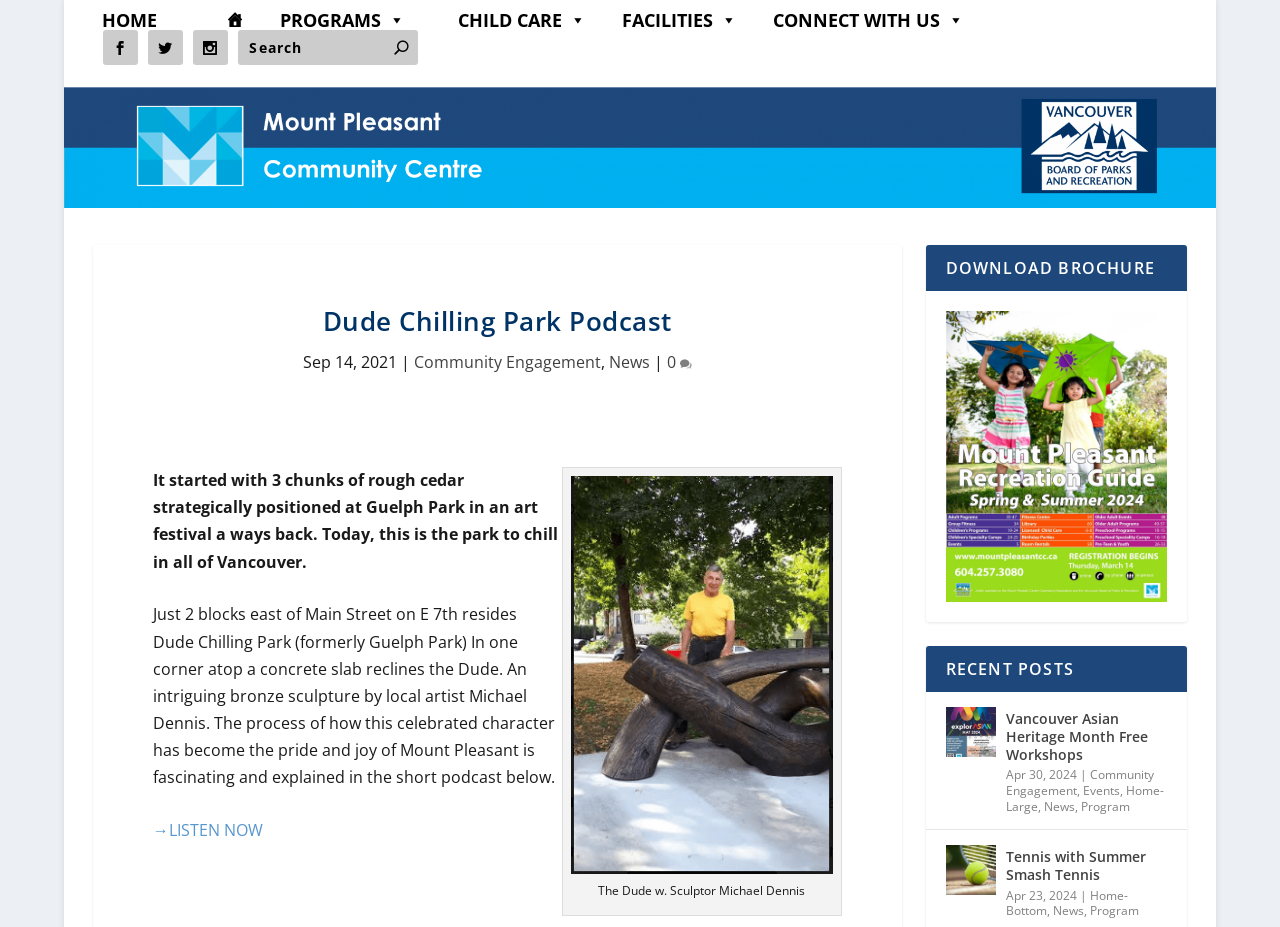Could you provide the bounding box coordinates for the portion of the screen to click to complete this instruction: "Click on 'What’s Now and Next in Maritime?'"?

None